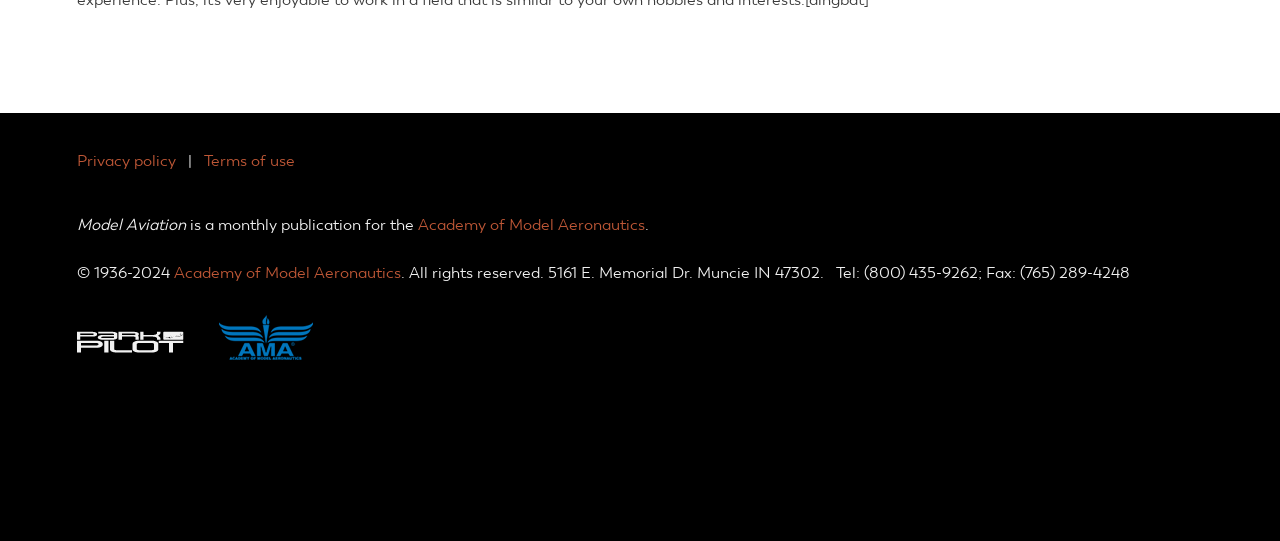What is the name of the monthly publication?
Answer the question with detailed information derived from the image.

The answer can be found in the StaticText element with the text 'Model Aviation' at coordinates [0.06, 0.397, 0.145, 0.432]. This element is a child of the contentinfo element, indicating it is part of the main content of the webpage.